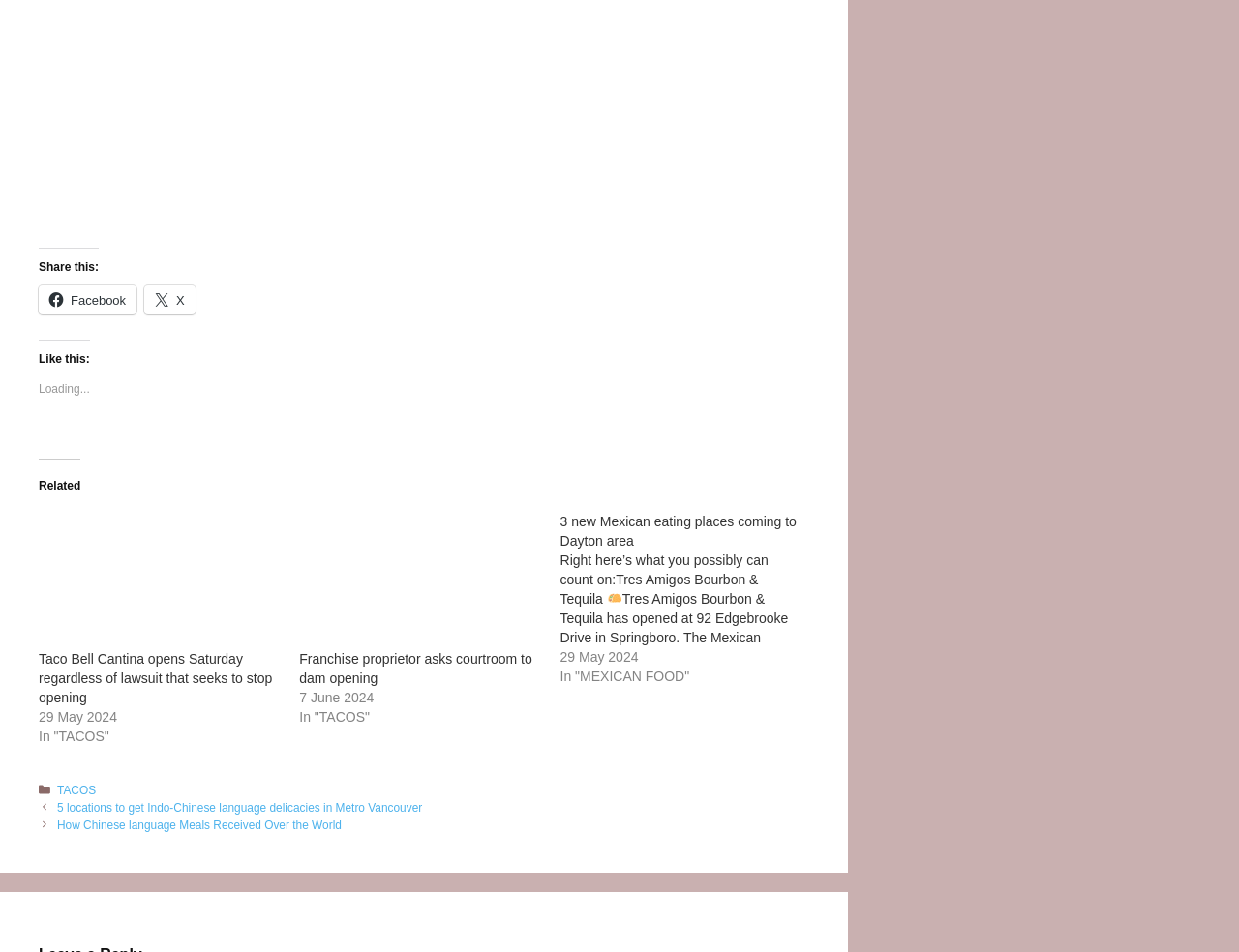Could you highlight the region that needs to be clicked to execute the instruction: "Read 'Taco Bell Cantina opens Saturday regardless of lawsuit that seeks to stop opening'"?

[0.031, 0.537, 0.226, 0.682]